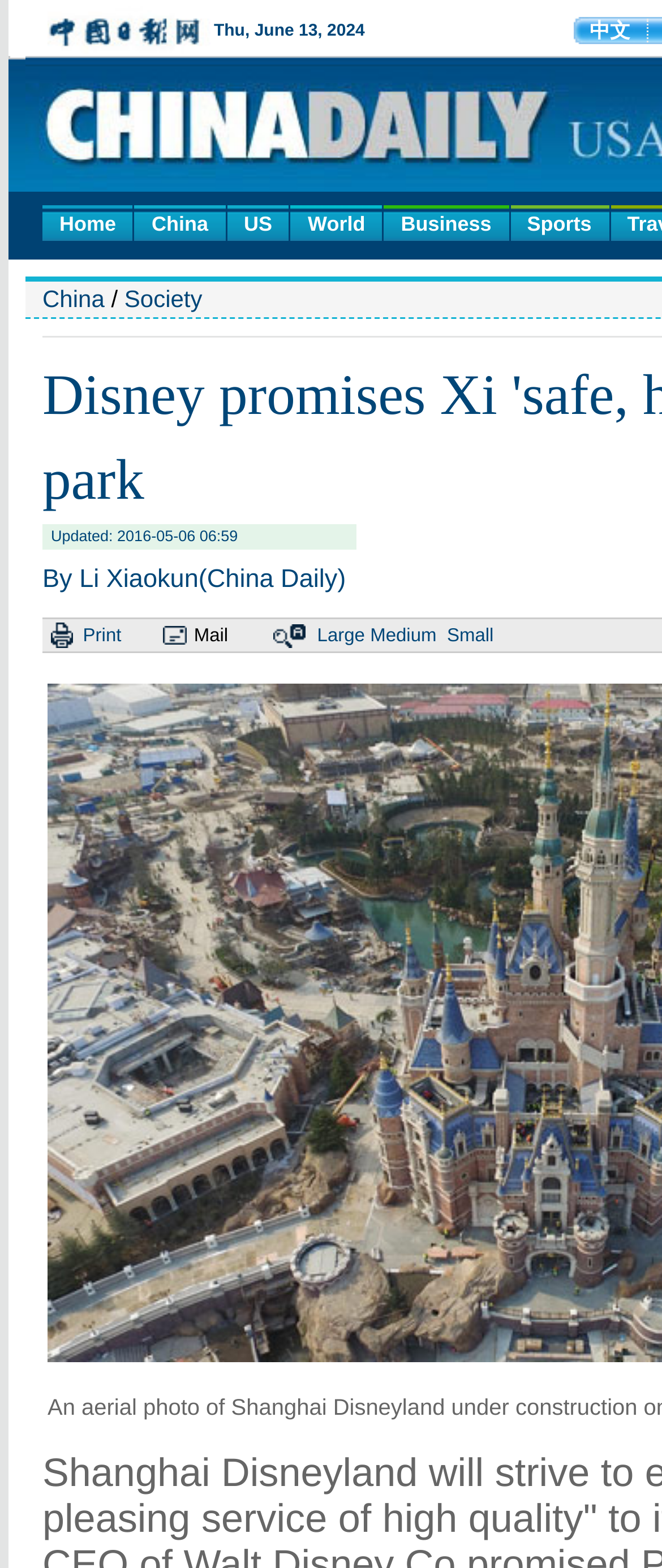How many navigation links are at the top of the webpage?
Using the image as a reference, give a one-word or short phrase answer.

6